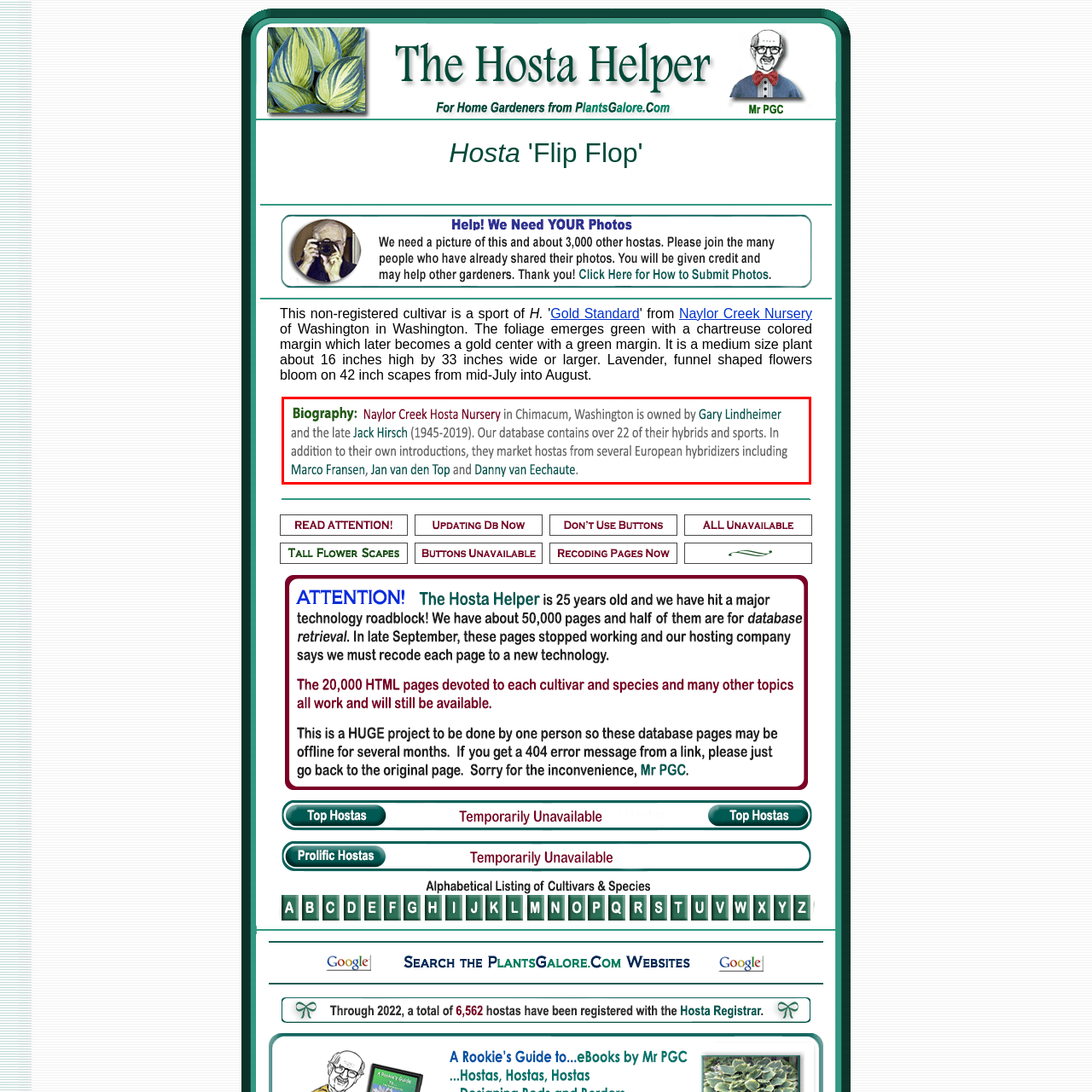What is the color of the funnel-shaped flowers?
Examine the image highlighted by the red bounding box and answer briefly with one word or a short phrase.

Lavender